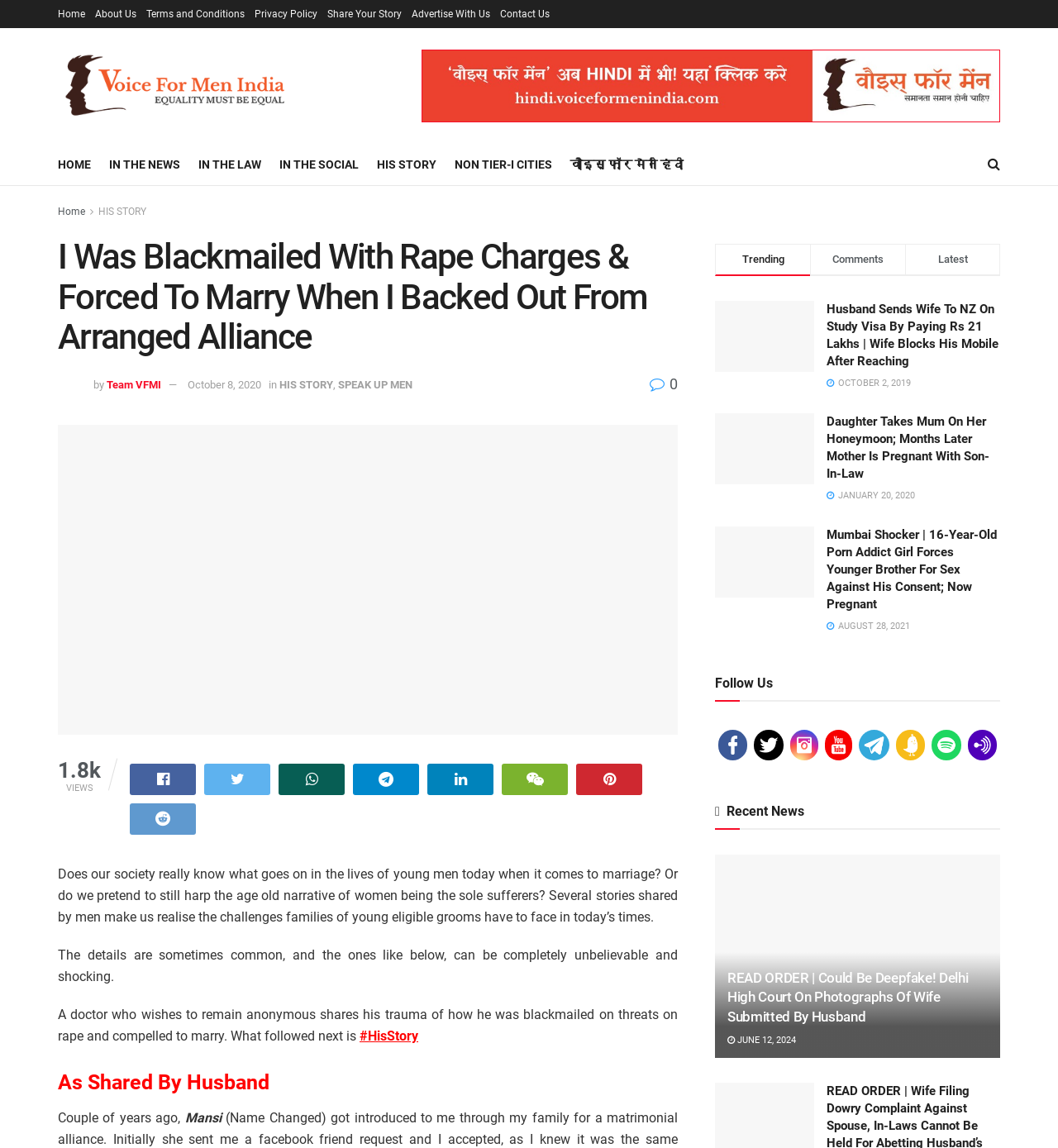Describe all the significant parts and information present on the webpage.

This webpage appears to be a blog or news article page, with a focus on sharing stories and experiences of men. The top section of the page features a navigation menu with links to various sections, including "Home", "About Us", "Terms and Conditions", and "Share Your Story". Below this, there is a prominent heading that reads "I Was Blackmailed With Rape Charges & Forced To Marry When I Backed Out From Arranged Alliance – Voice For Men".

The main content of the page is divided into several sections. The first section features an image and a brief introduction to the story, which is about a doctor who was blackmailed and forced to marry. The story is shared by the husband, and there is a link to read more.

Below this, there are several other sections that appear to be related news articles or stories. Each section features a heading, a brief summary, and a link to read more. The topics of these stories range from a husband sending his wife to study abroad to a shocking incident of a 16-year-old girl forcing her younger brother into sex.

On the right-hand side of the page, there is a section that displays trending articles, comments, and latest news. There are also several links to other articles and a section that says "Follow Us" with social media links.

Throughout the page, there are several images, including a logo for "Voice For Men" and various icons for social media platforms. The overall layout of the page is clean and easy to navigate, with clear headings and concise summaries of each story.